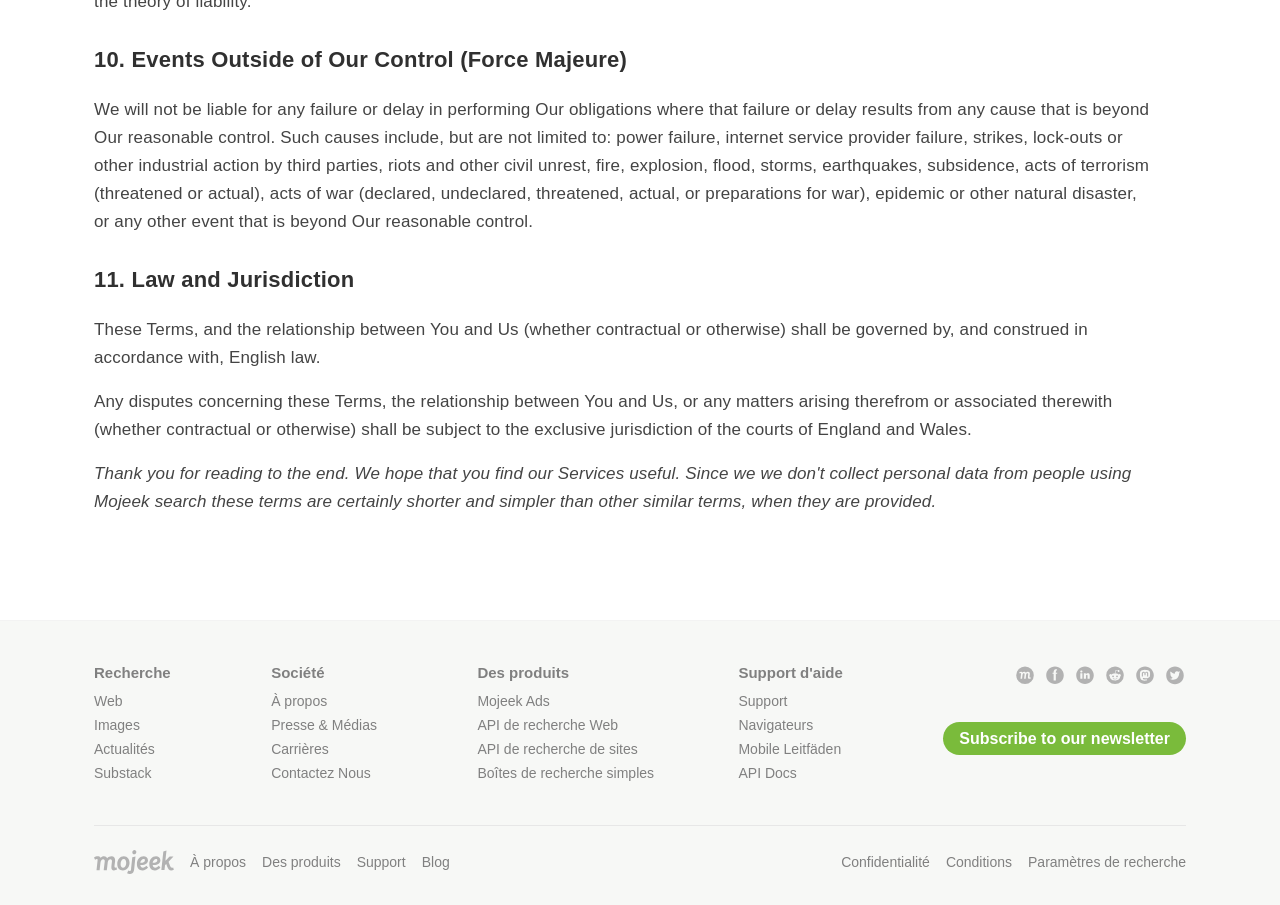Find the bounding box coordinates for the element described here: "Mojeek Ads".

[0.373, 0.766, 0.43, 0.783]